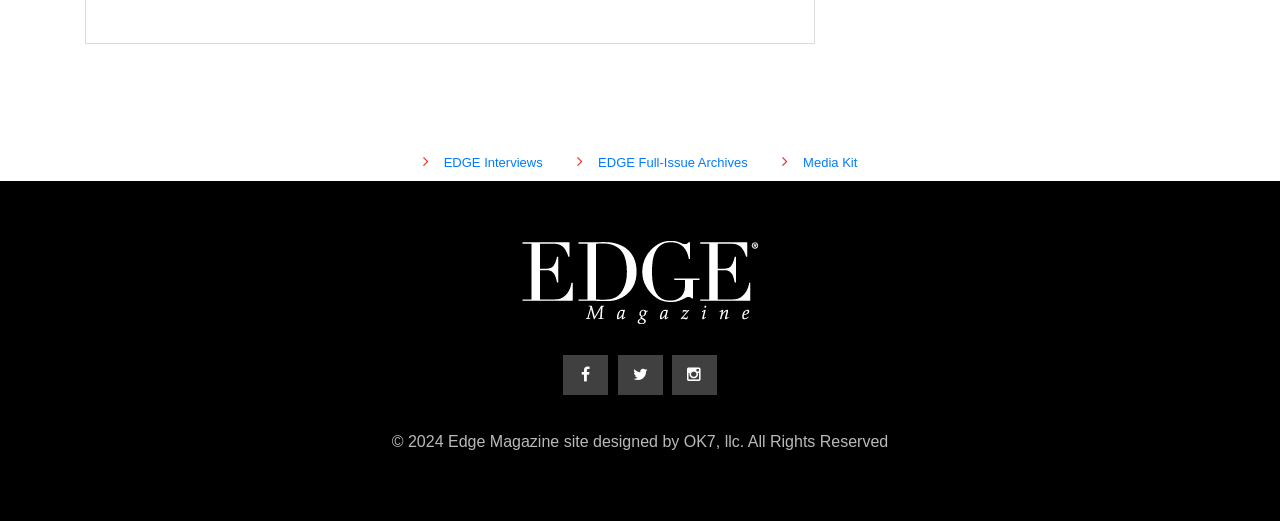Is there a logo on the webpage?
Using the information from the image, provide a comprehensive answer to the question.

I found a logo on the webpage, which is an image element located at the top, so yes, there is a logo on the webpage.